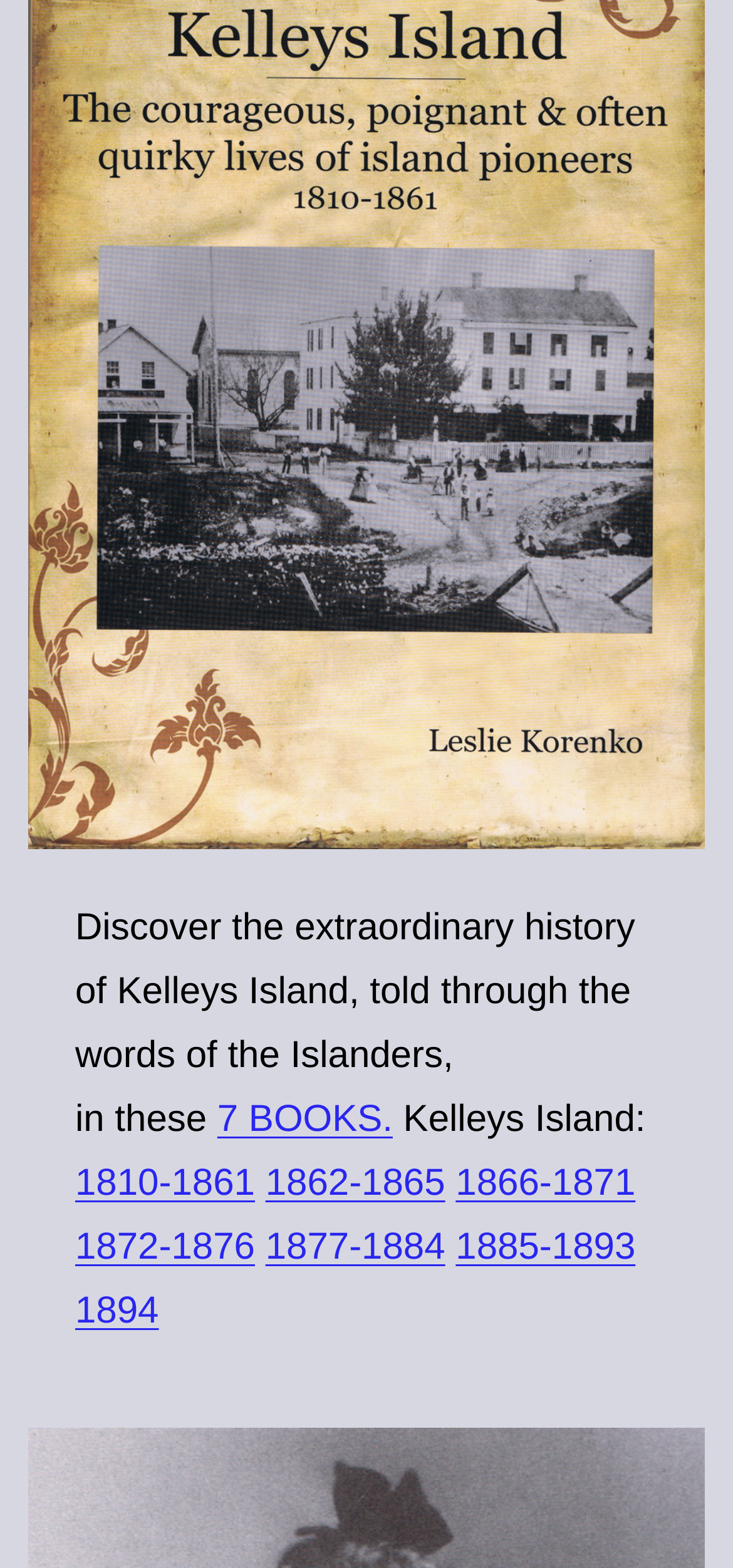Find the bounding box coordinates for the area you need to click to carry out the instruction: "Read about Kelleys Island from 1872 to 1876". The coordinates should be four float numbers between 0 and 1, indicated as [left, top, right, bottom].

[0.103, 0.783, 0.348, 0.809]